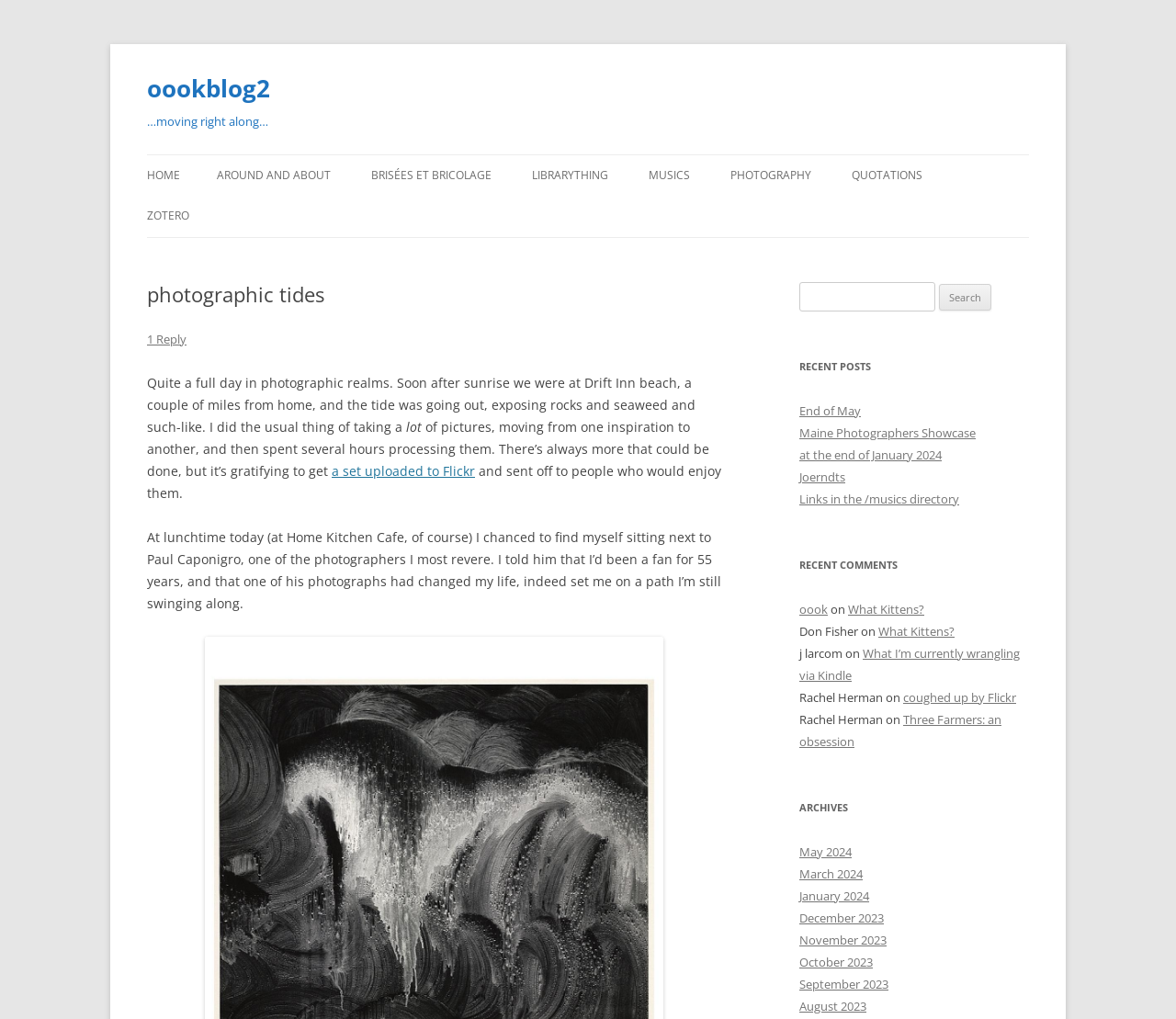Please provide a brief answer to the question using only one word or phrase: 
What is the photographer's name mentioned in the post?

Paul Caponigro